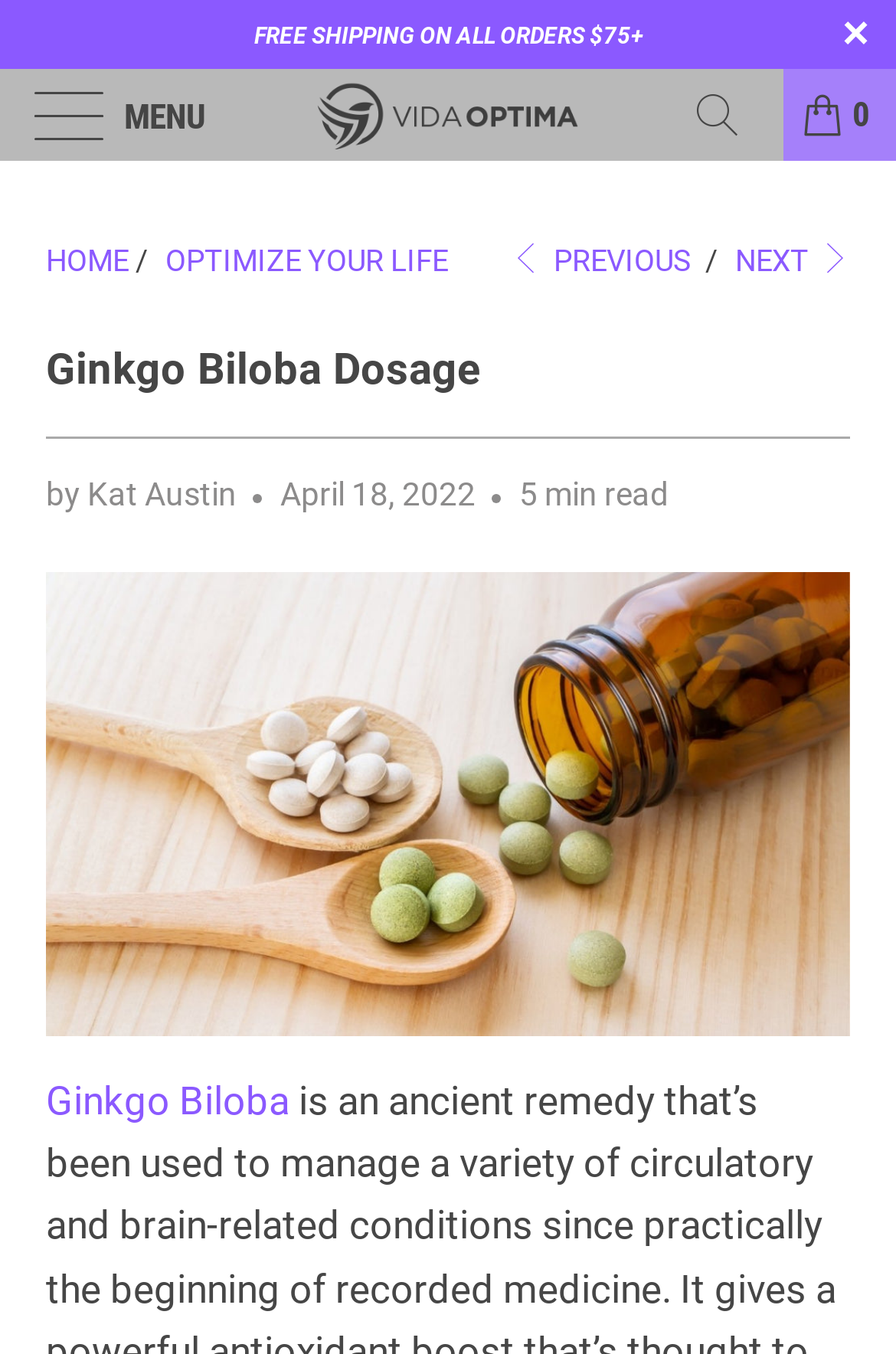Identify the first-level heading on the webpage and generate its text content.

Ginkgo Biloba Dosage